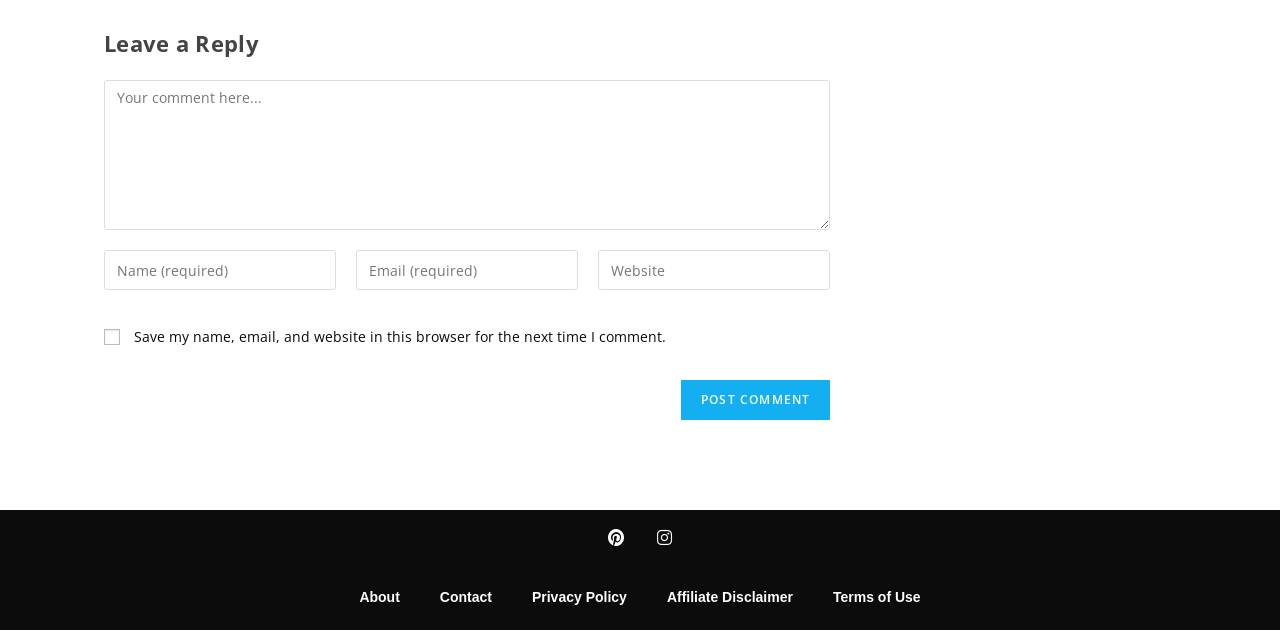Please give a one-word or short phrase response to the following question: 
What is the button used for?

To post a comment